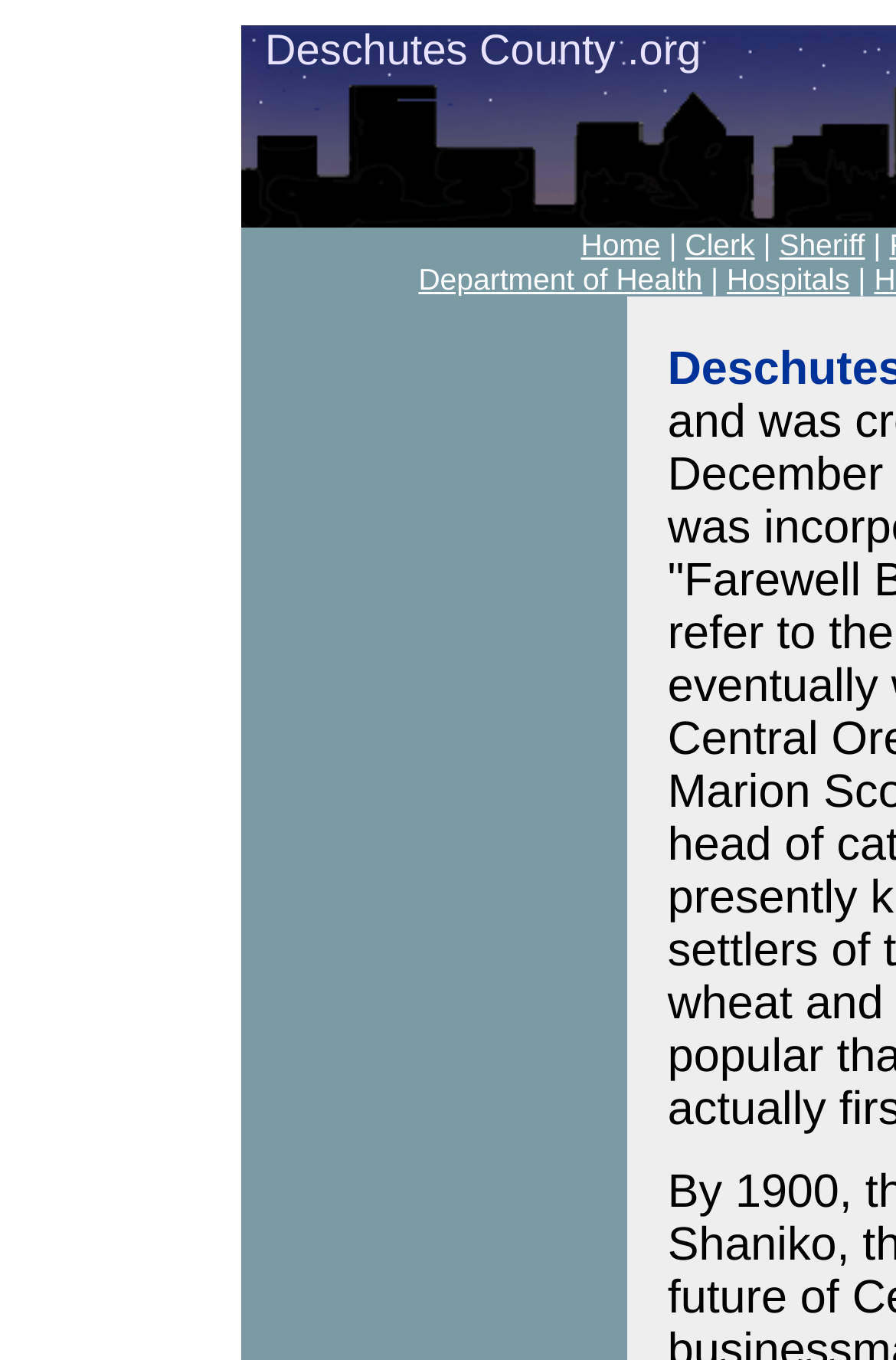Please answer the following question using a single word or phrase: 
How many vertical bars are in the top navigation bar?

2